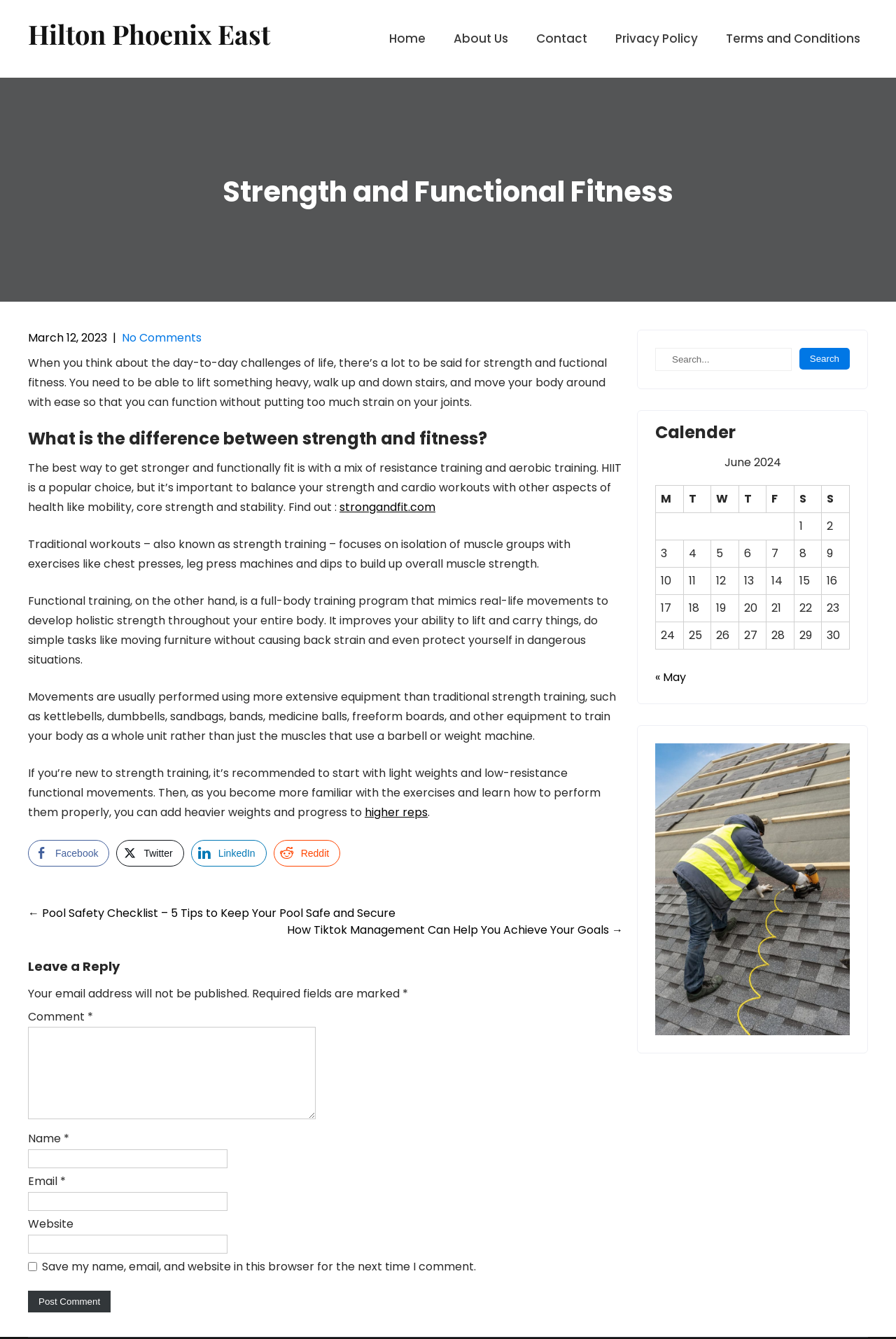Please determine the bounding box coordinates of the clickable area required to carry out the following instruction: "Read the BLOG". The coordinates must be four float numbers between 0 and 1, represented as [left, top, right, bottom].

None